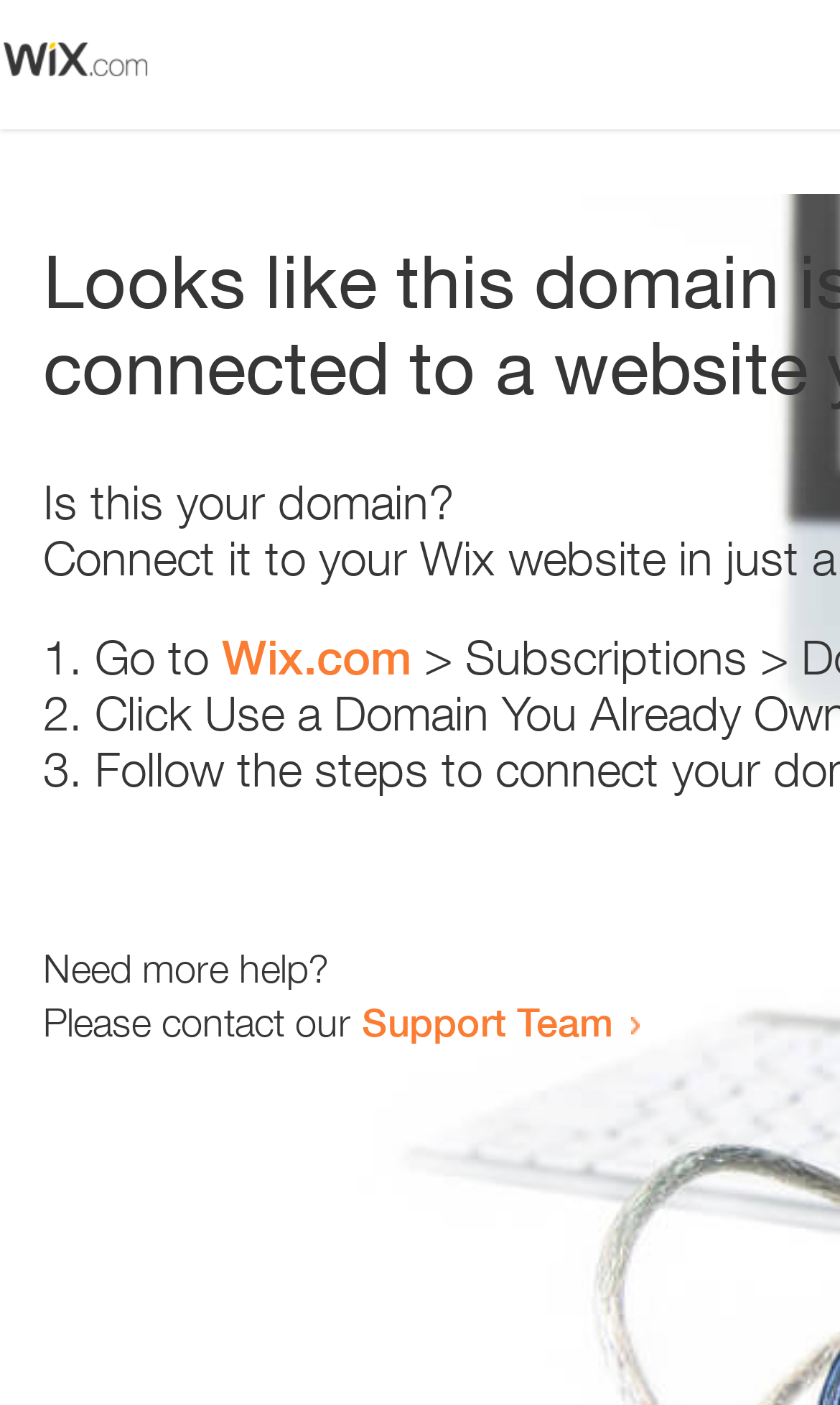Generate an in-depth caption that captures all aspects of the webpage.

The webpage appears to be an error page, with a small image at the top left corner. Below the image, there is a question "Is this your domain?" in a prominent position. 

To the right of the question, there is a numbered list with three items. The first item starts with "1." and suggests going to "Wix.com". The second item starts with "2." and the third item starts with "3.", but their contents are not specified. 

Further down the page, there is a message "Need more help?" followed by a sentence "Please contact our Support Team" with a link to the Support Team.